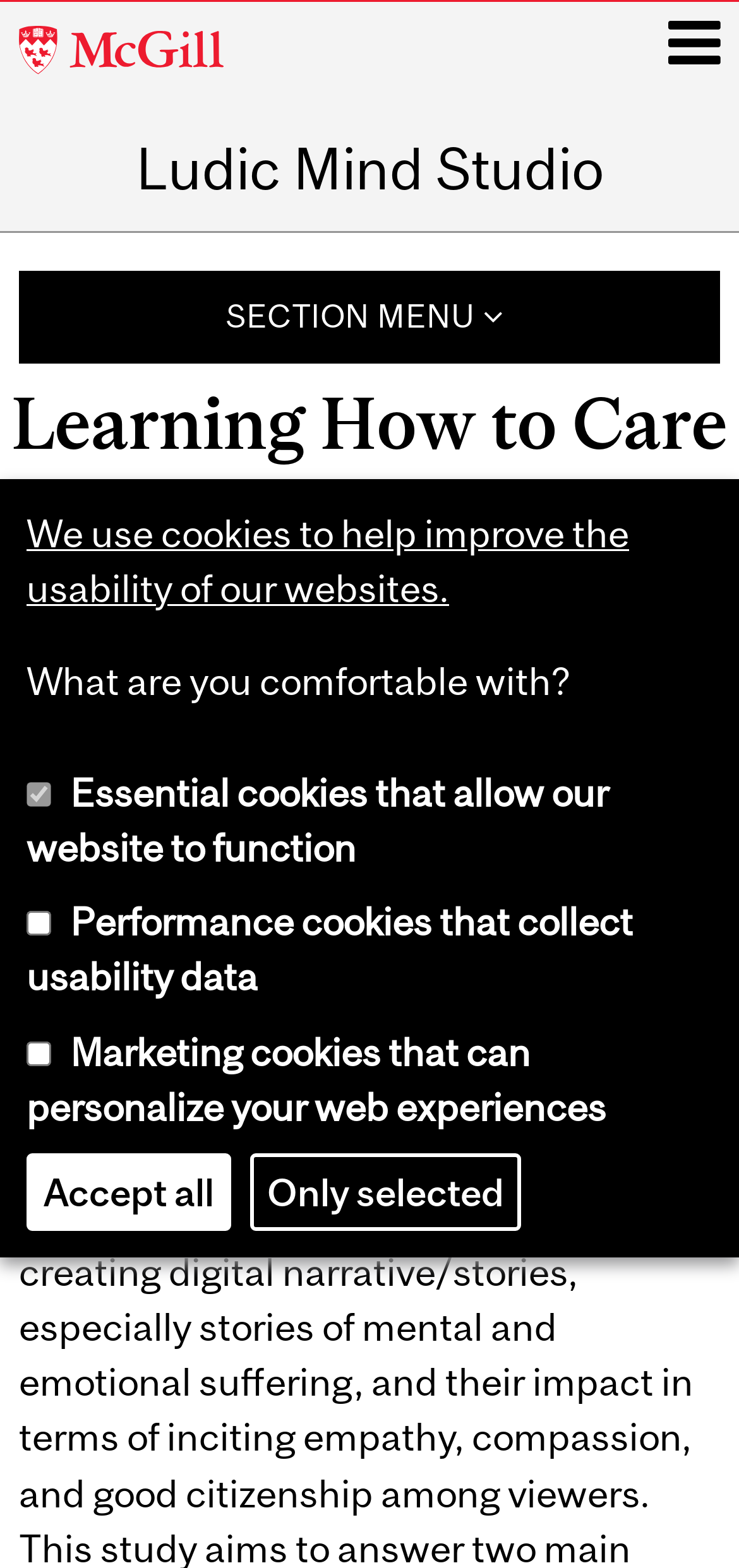Determine the bounding box coordinates of the UI element described below. Use the format (top-left x, top-left y, bottom-right x, bottom-right y) with floating point numbers between 0 and 1: Accept all

[0.036, 0.736, 0.313, 0.785]